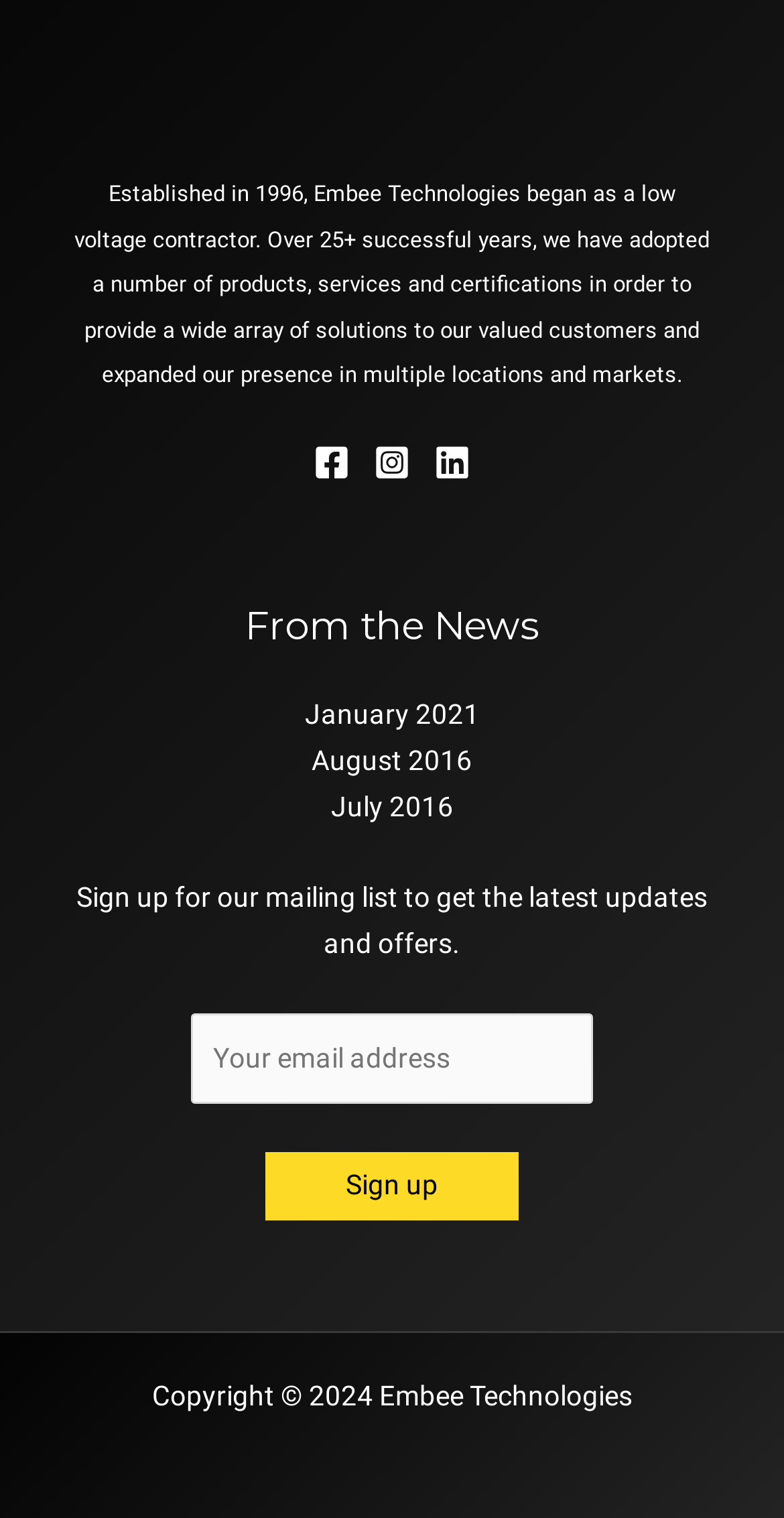What is the purpose of the textbox?
Can you provide an in-depth and detailed response to the question?

The answer can be found by looking at the textbox element with the label 'Your email address' and the button 'Sign up', which suggests that the textbox is used to enter an email address to sign up for the mailing list.